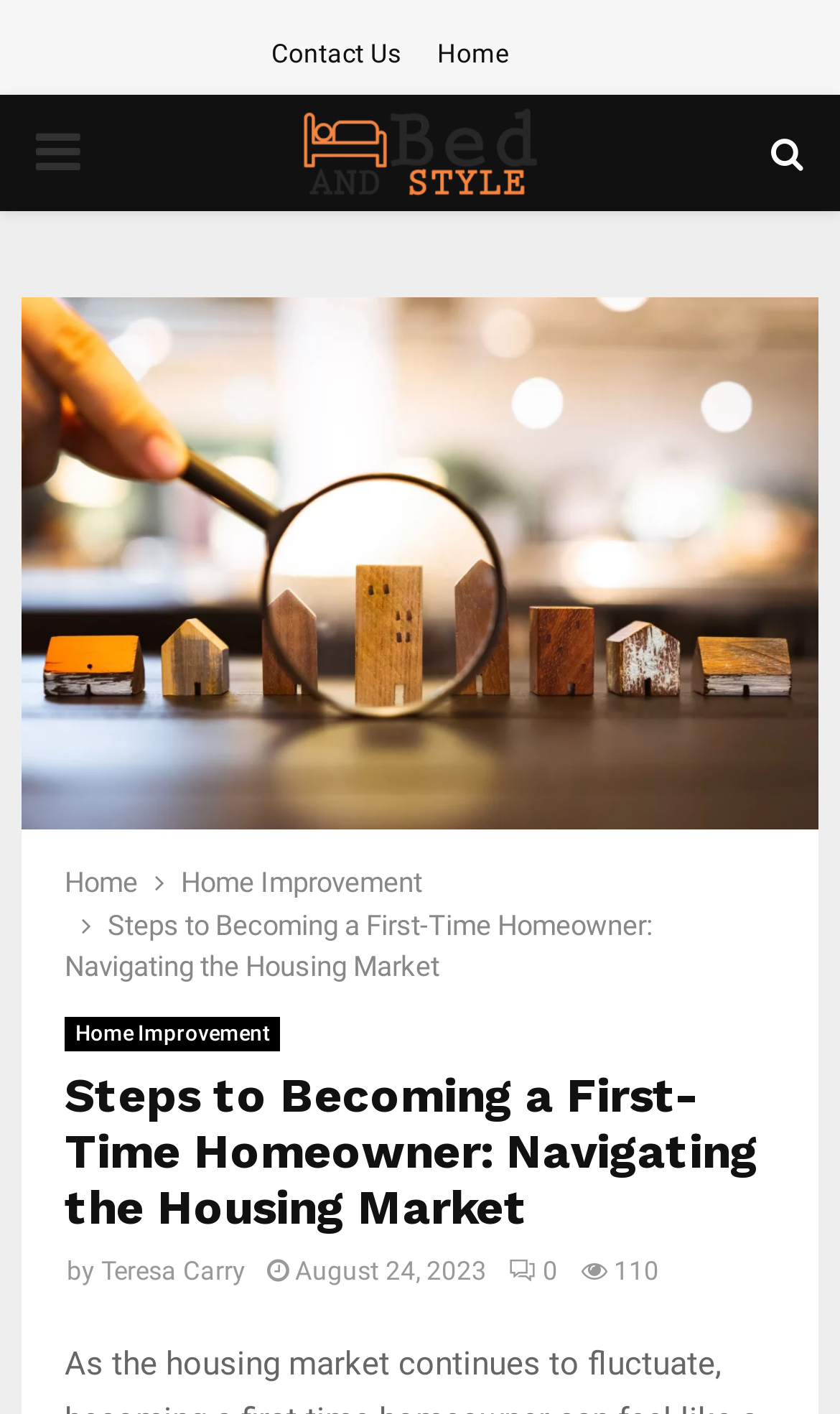Determine and generate the text content of the webpage's headline.

Steps to Becoming a First-Time Homeowner: Navigating the Housing Market